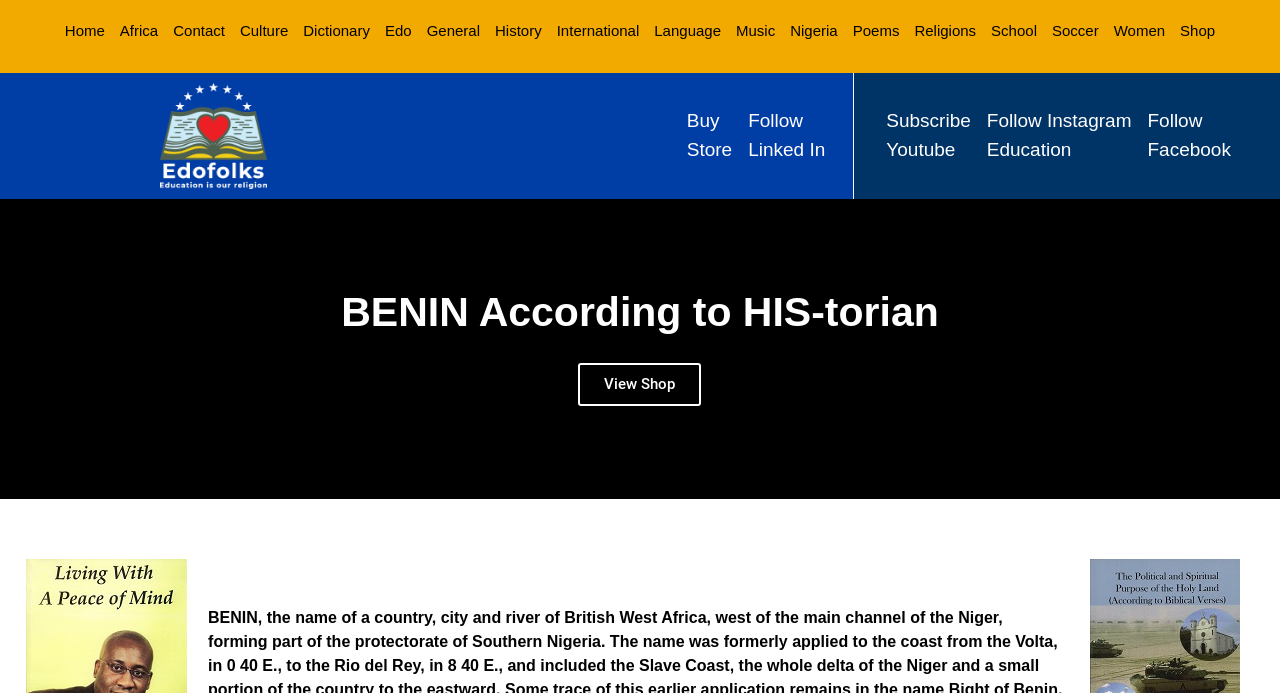Determine the coordinates of the bounding box that should be clicked to complete the instruction: "go to home page". The coordinates should be represented by four float numbers between 0 and 1: [left, top, right, bottom].

[0.051, 0.029, 0.082, 0.061]